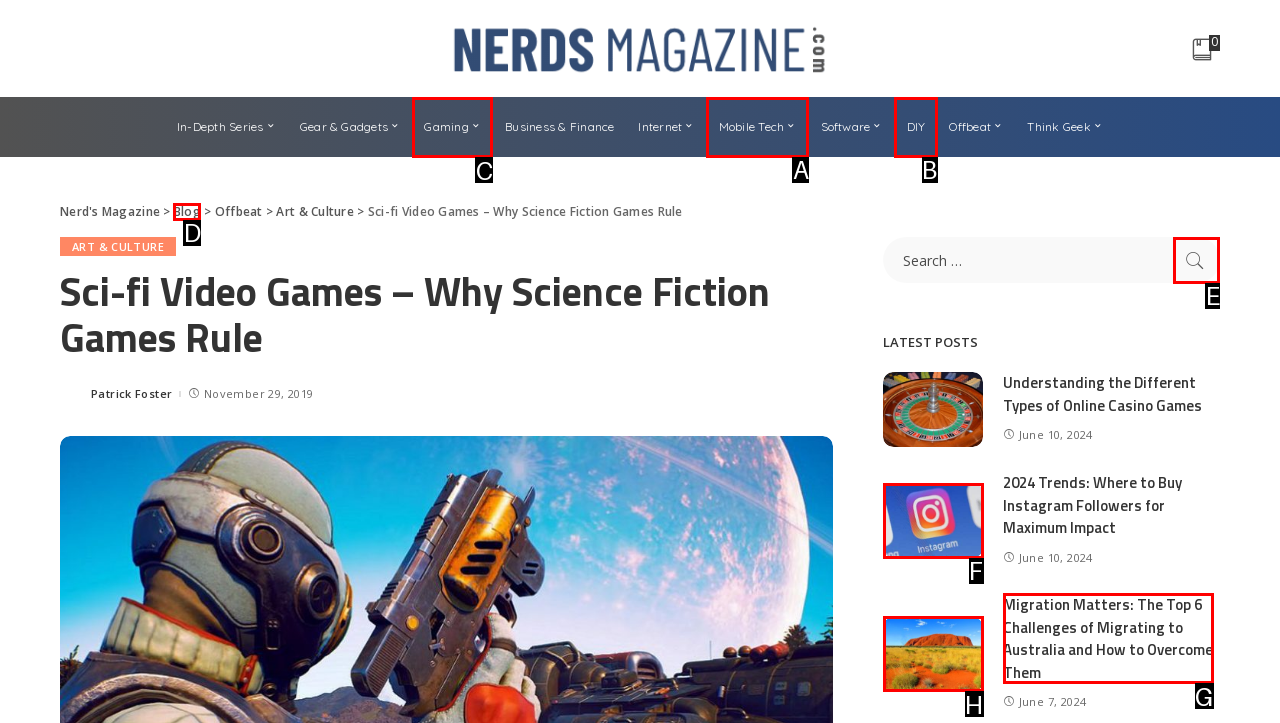Point out the correct UI element to click to carry out this instruction: Click on the 'Gaming' link
Answer with the letter of the chosen option from the provided choices directly.

C